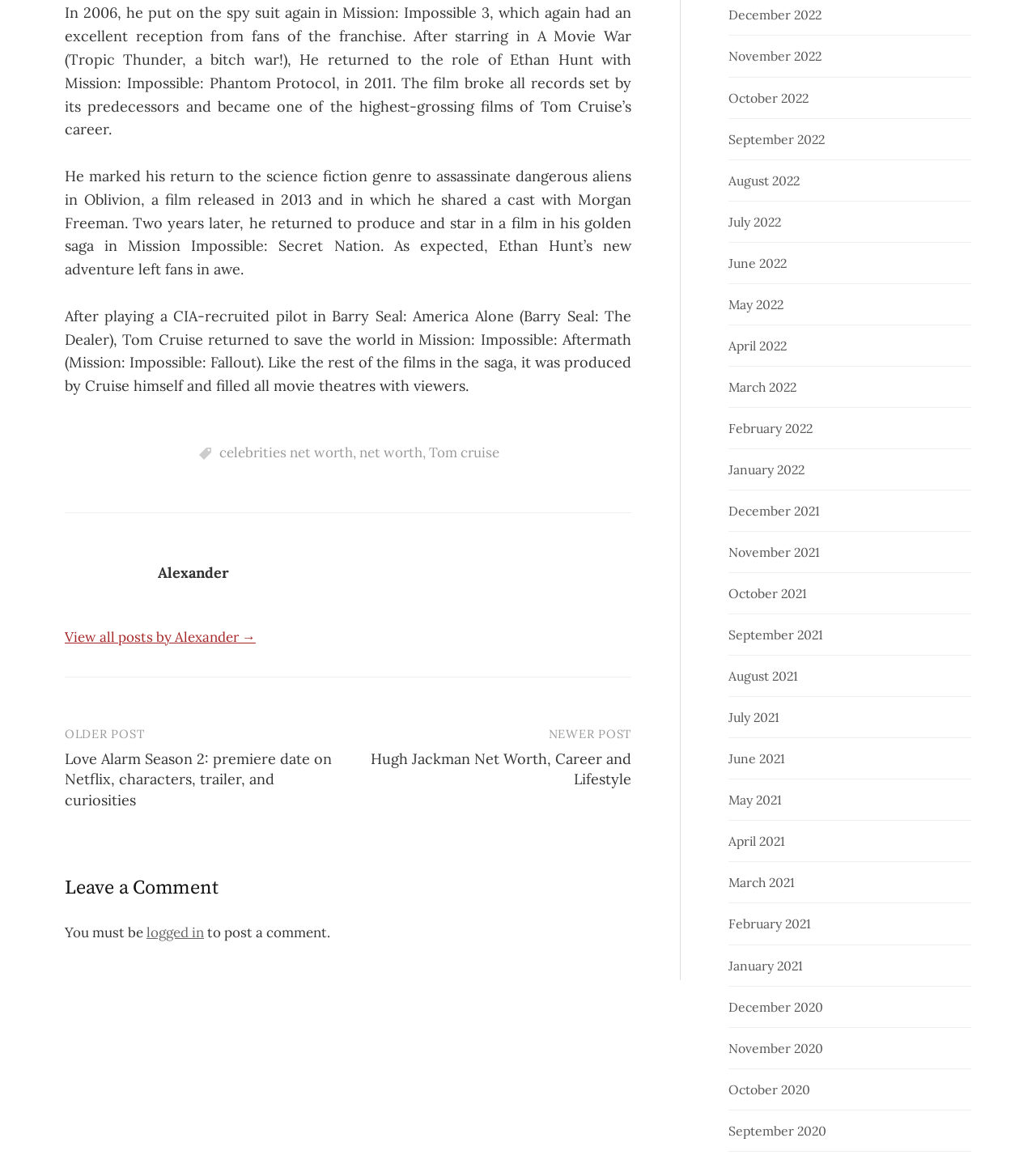Provide the bounding box for the UI element matching this description: "July 2022".

[0.703, 0.185, 0.754, 0.199]